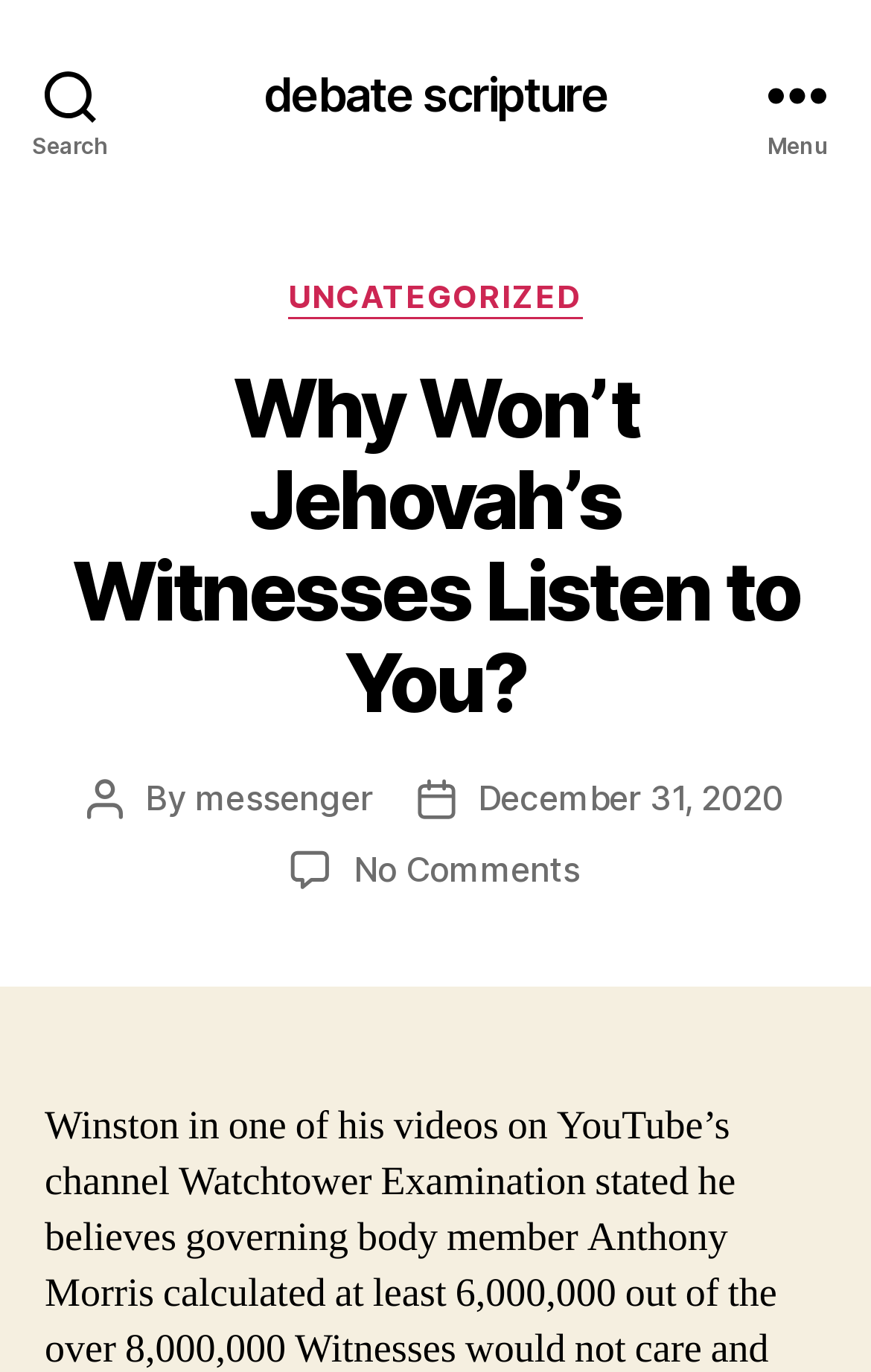What is the category of the current post?
Using the image as a reference, give a one-word or short phrase answer.

UNCATEGORIZED